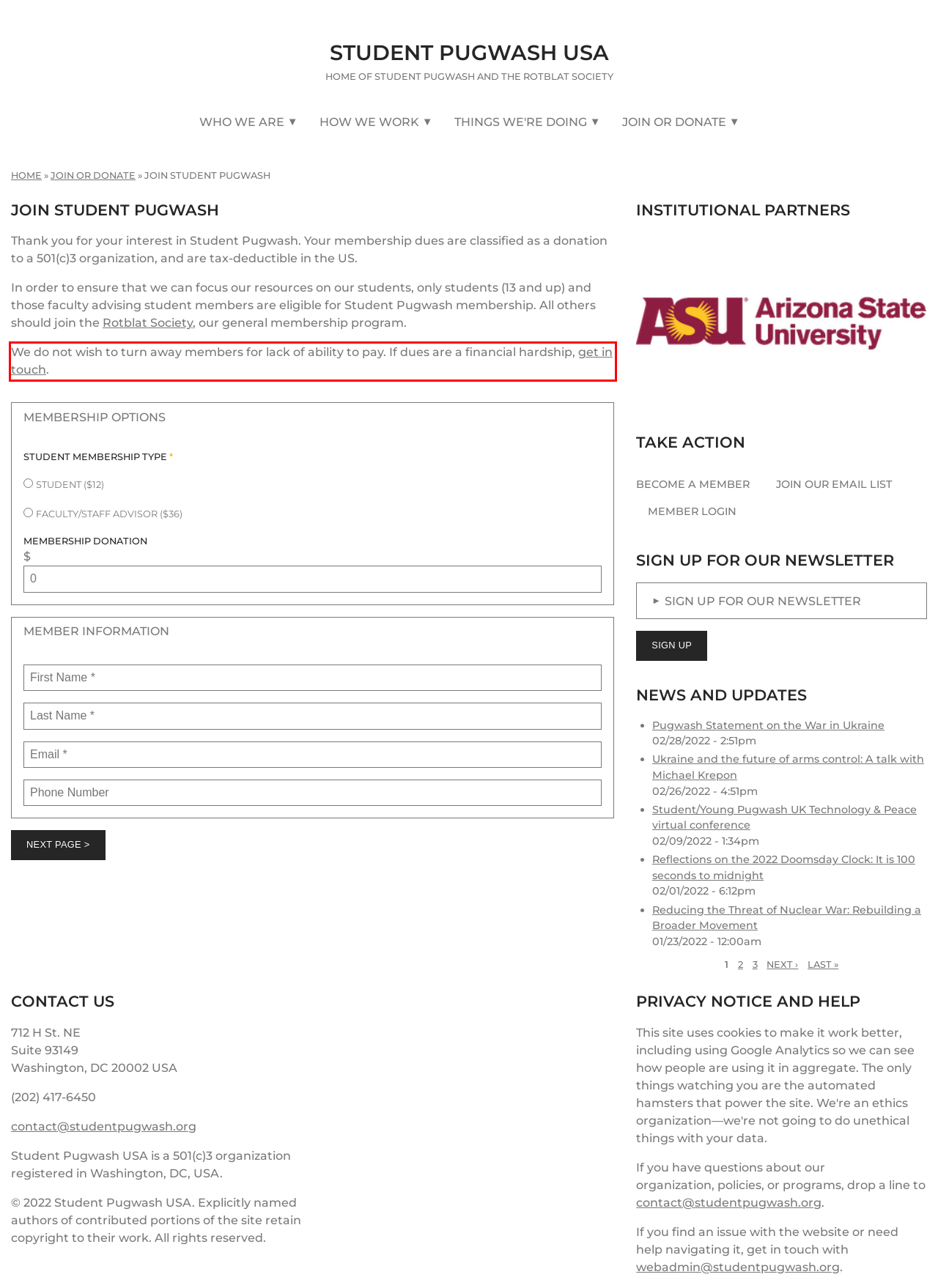Review the screenshot of the webpage and recognize the text inside the red rectangle bounding box. Provide the extracted text content.

We do not wish to turn away members for lack of ability to pay. If dues are a financial hardship, get in touch.